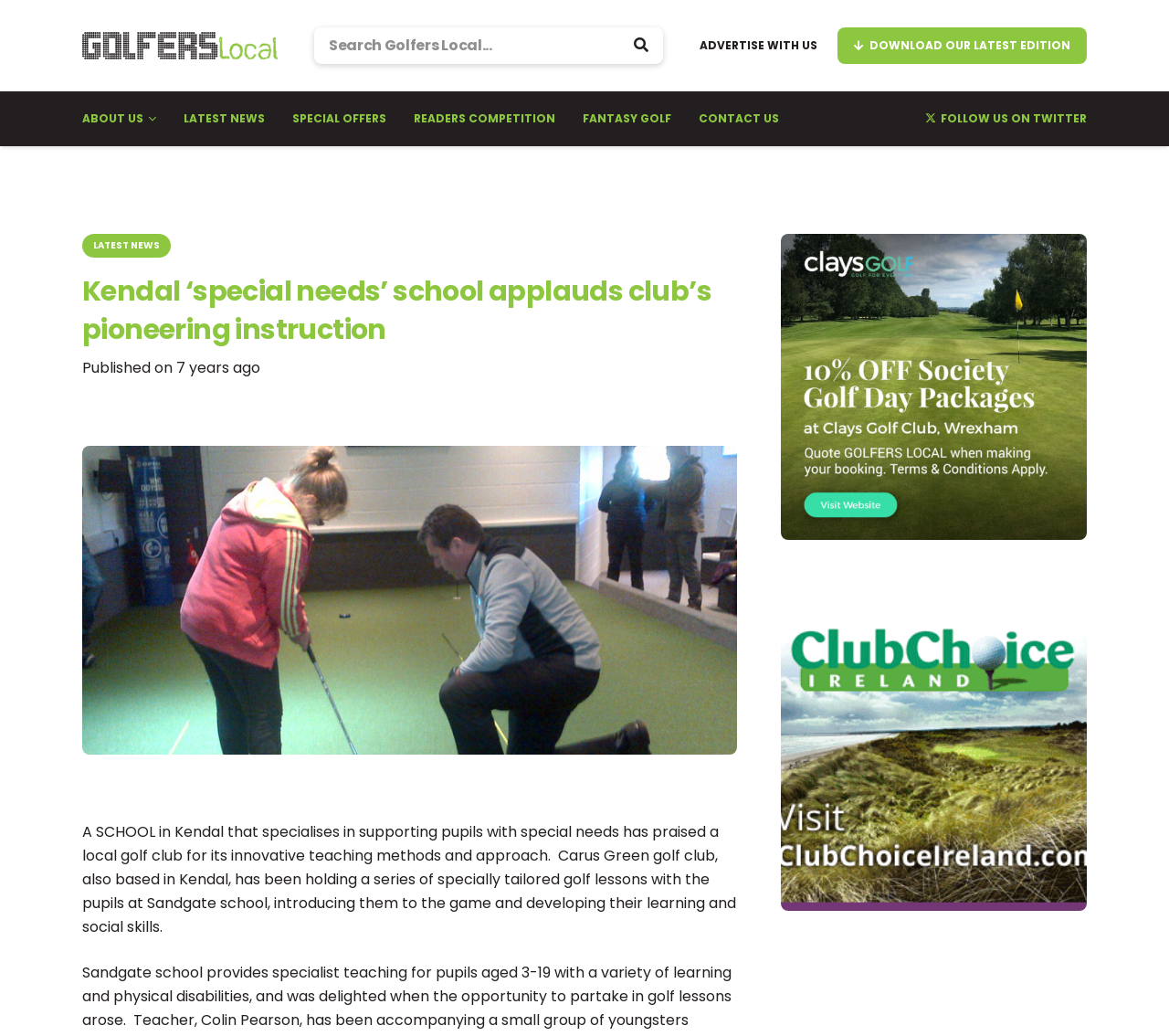What is the name of the golf club that has been holding golf lessons with the pupils?
Please provide a detailed answer to the question.

I found the answer by reading the article's content, which mentions 'Carus Green golf club, also based in Kendal, has been holding a series of specially tailored golf lessons with the pupils at Sandgate school...'.